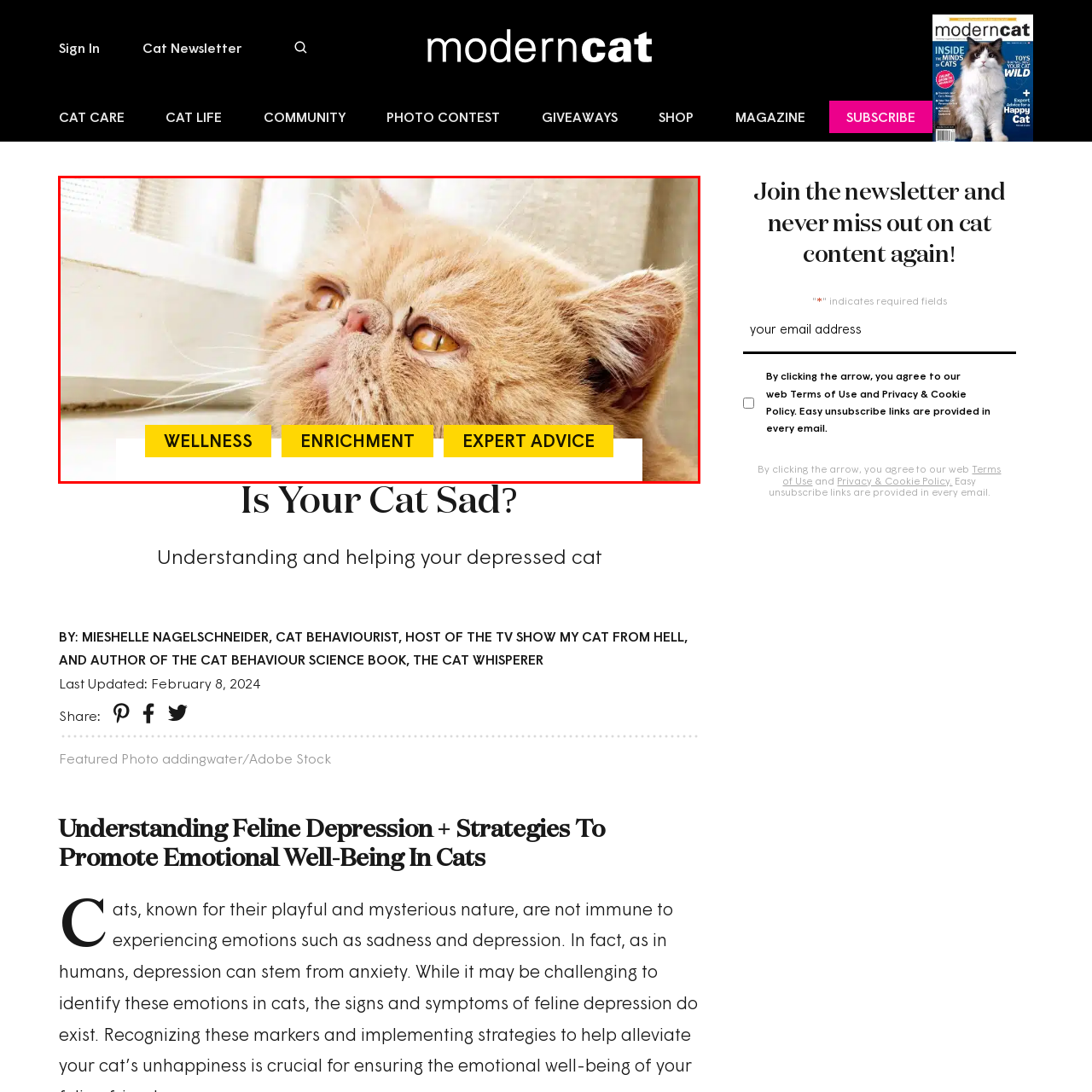What is the atmosphere conveyed by the cat's expression? Check the image surrounded by the red bounding box and reply with a single word or a short phrase.

emotional and serene